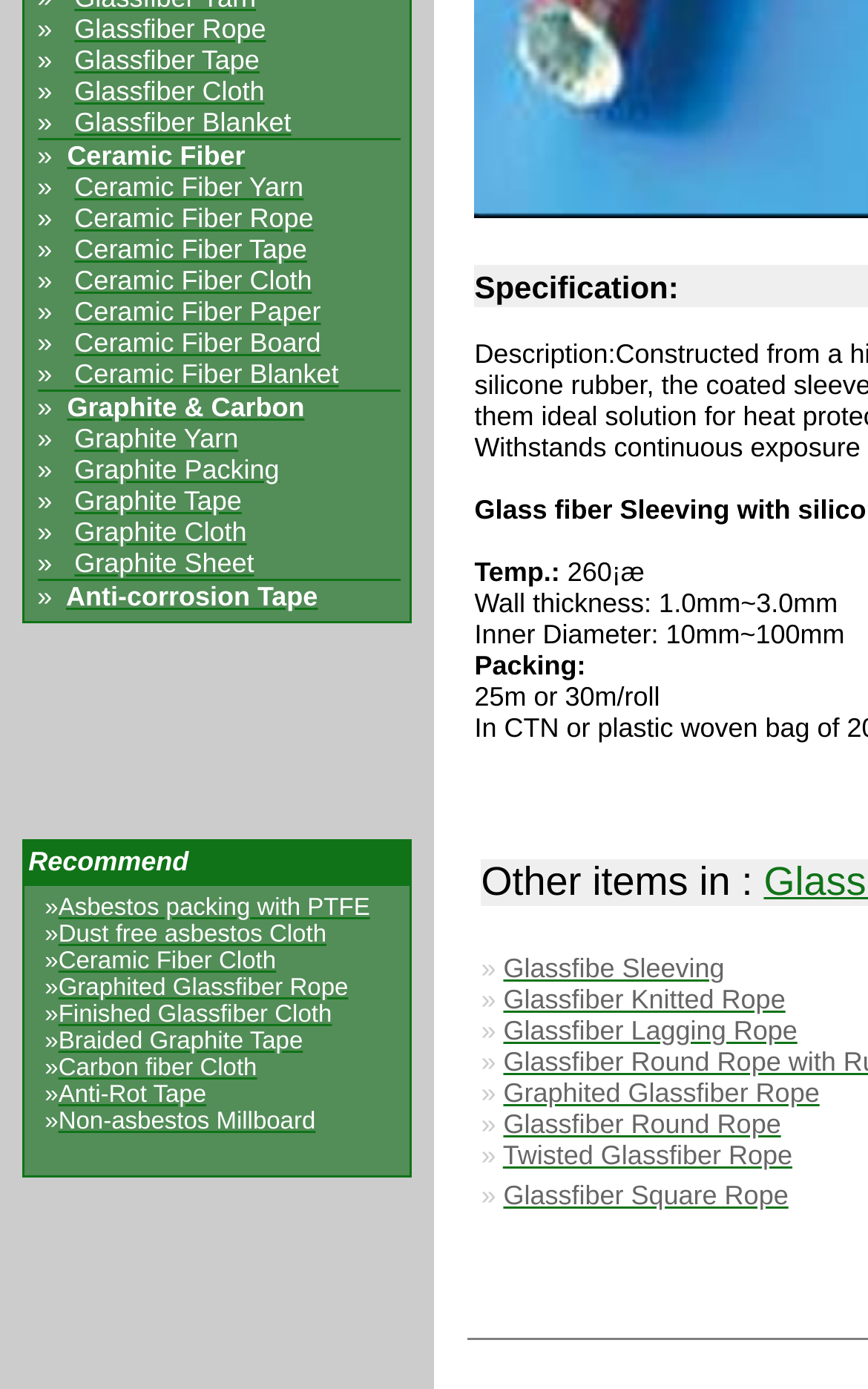Identify the bounding box for the UI element described as: "Asbestos packing with PTFE". Ensure the coordinates are four float numbers between 0 and 1, formatted as [left, top, right, bottom].

[0.067, 0.644, 0.426, 0.663]